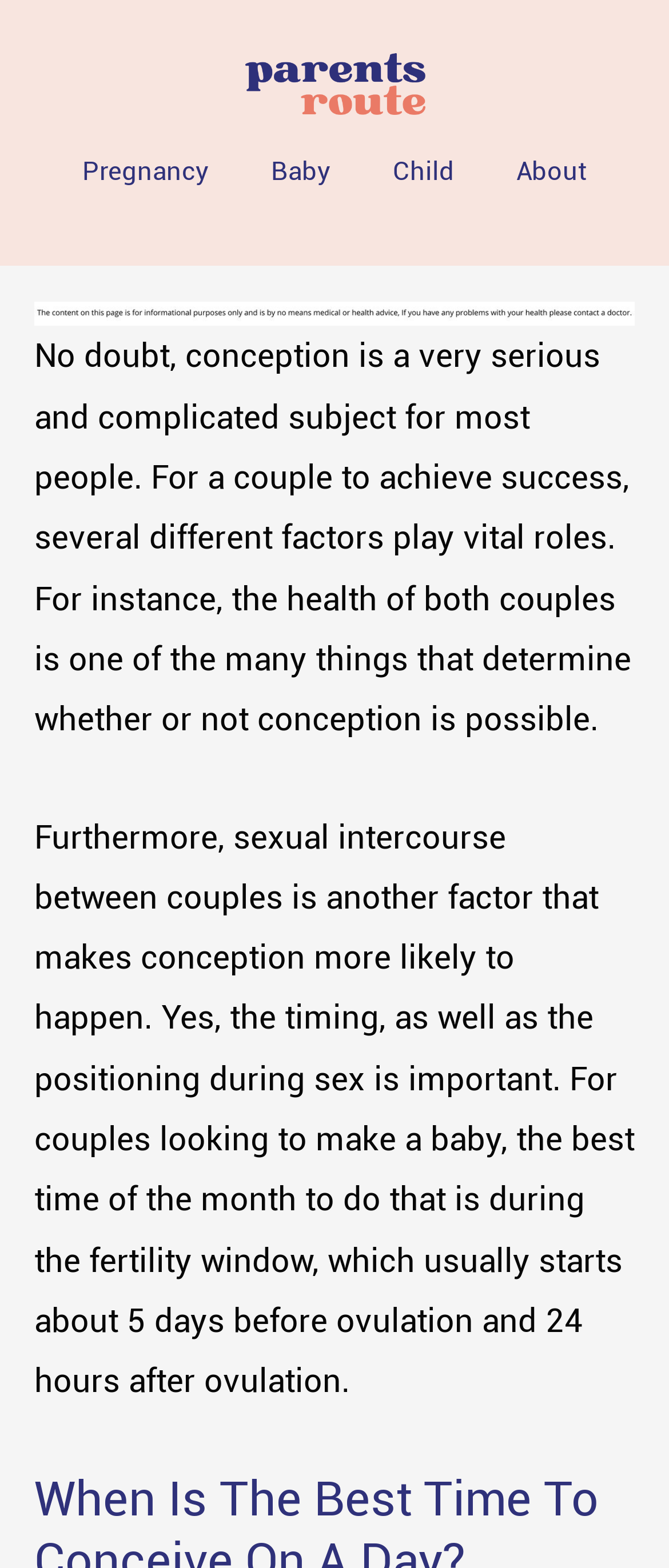Refer to the element description Baby and identify the corresponding bounding box in the screenshot. Format the coordinates as (top-left x, top-left y, bottom-right x, bottom-right y) with values in the range of 0 to 1.

[0.405, 0.1, 0.495, 0.119]